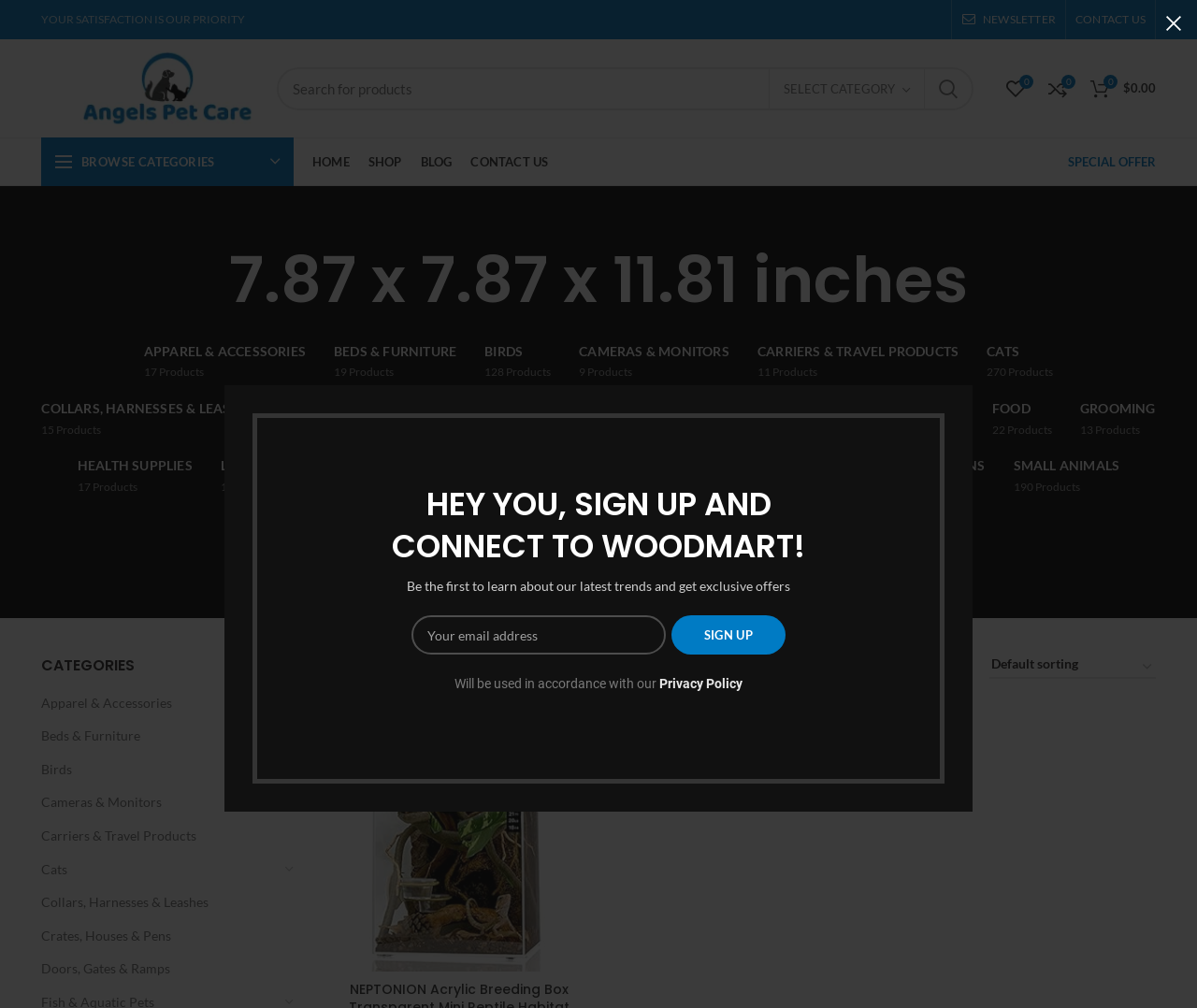How many products are there in the 'Birds' category? Based on the image, give a response in one word or a short phrase.

128